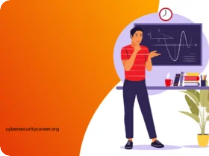Please provide a brief answer to the question using only one word or phrase: 
What is the background color of the image?

Gradient orange